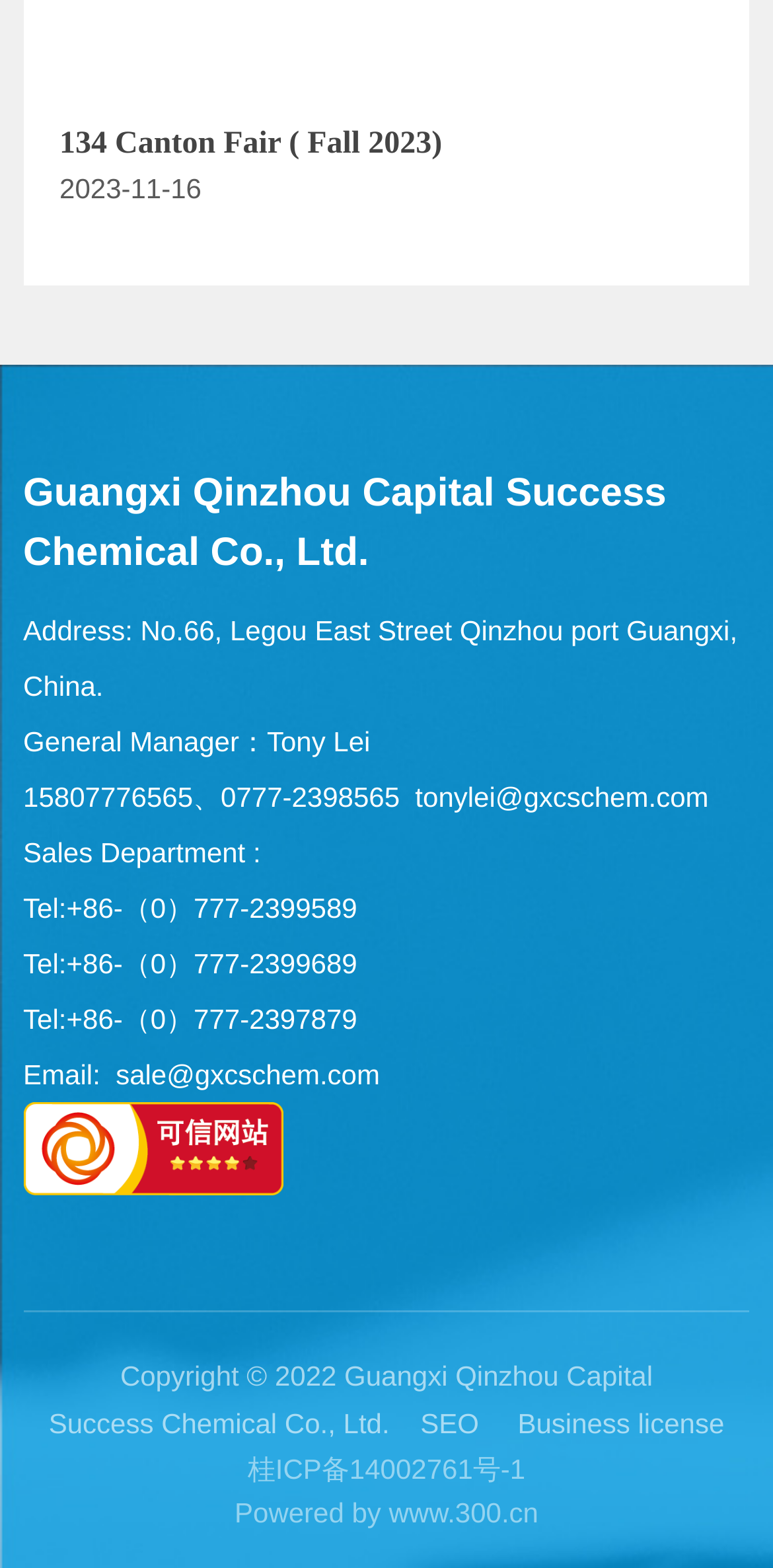What is the email address of the Sales Department?
Please answer the question with a single word or phrase, referencing the image.

sale@gxcschem.com